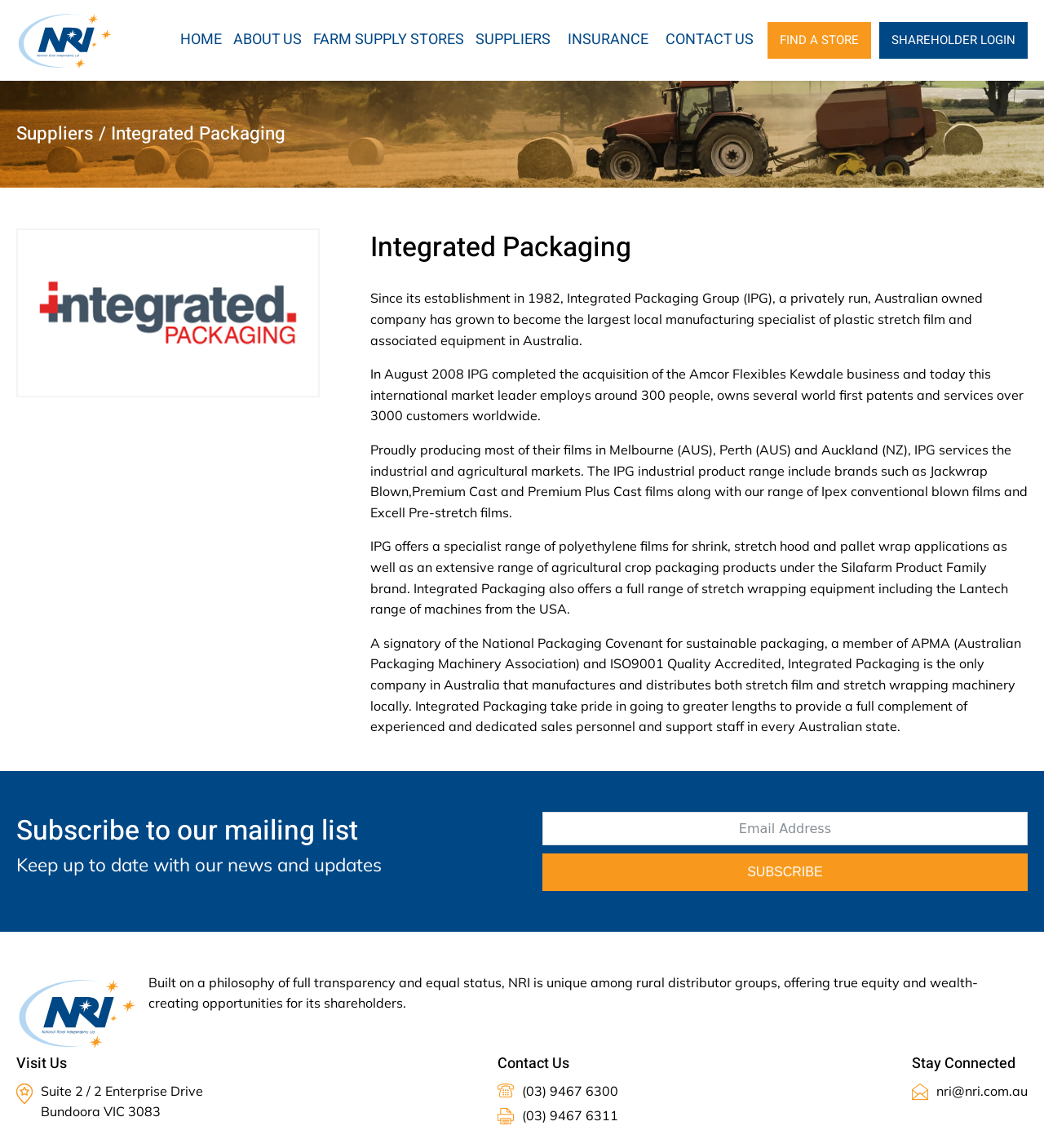Please identify the bounding box coordinates of the element I need to click to follow this instruction: "Contact us via phone".

[0.476, 0.942, 0.592, 0.96]